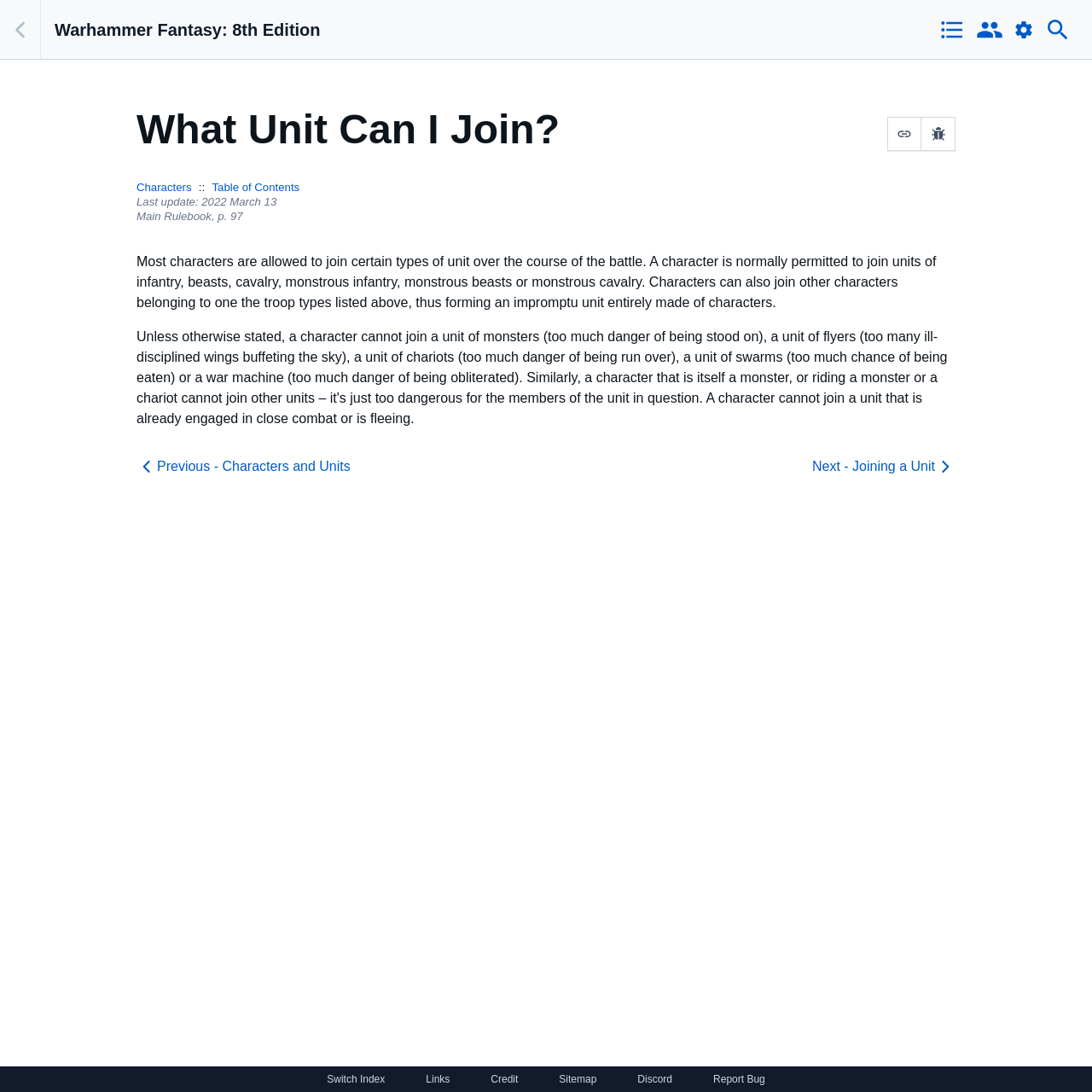Please provide the bounding box coordinate of the region that matches the element description: Discord. Coordinates should be in the format (top-left x, top-left y, bottom-right x, bottom-right y) and all values should be between 0 and 1.

[0.584, 0.983, 0.616, 0.994]